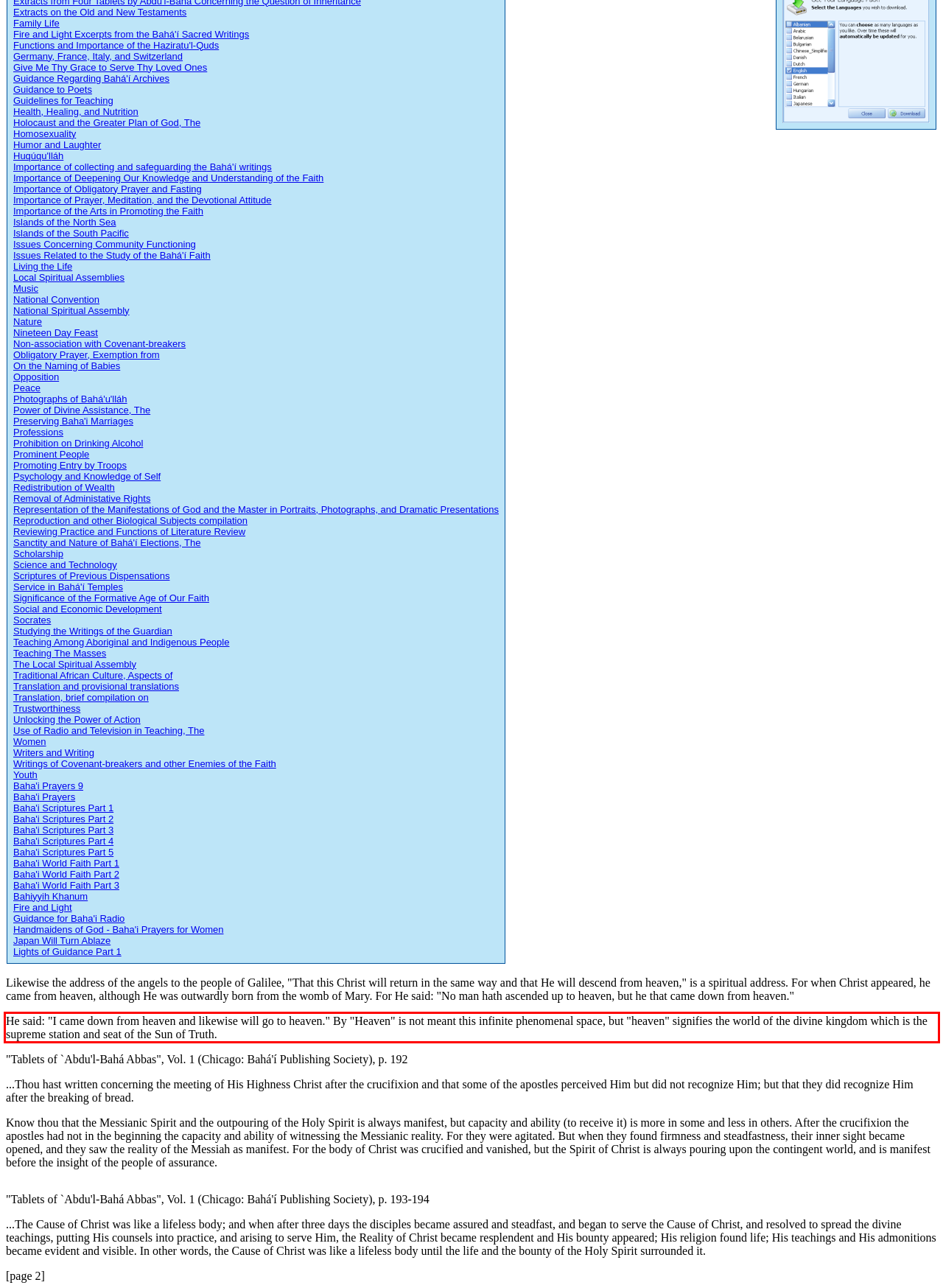Within the screenshot of a webpage, identify the red bounding box and perform OCR to capture the text content it contains.

He said: "I came down from heaven and likewise will go to heaven." By "Heaven" is not meant this infinite phenomenal space, but "heaven" signifies the world of the divine kingdom which is the supreme station and seat of the Sun of Truth.